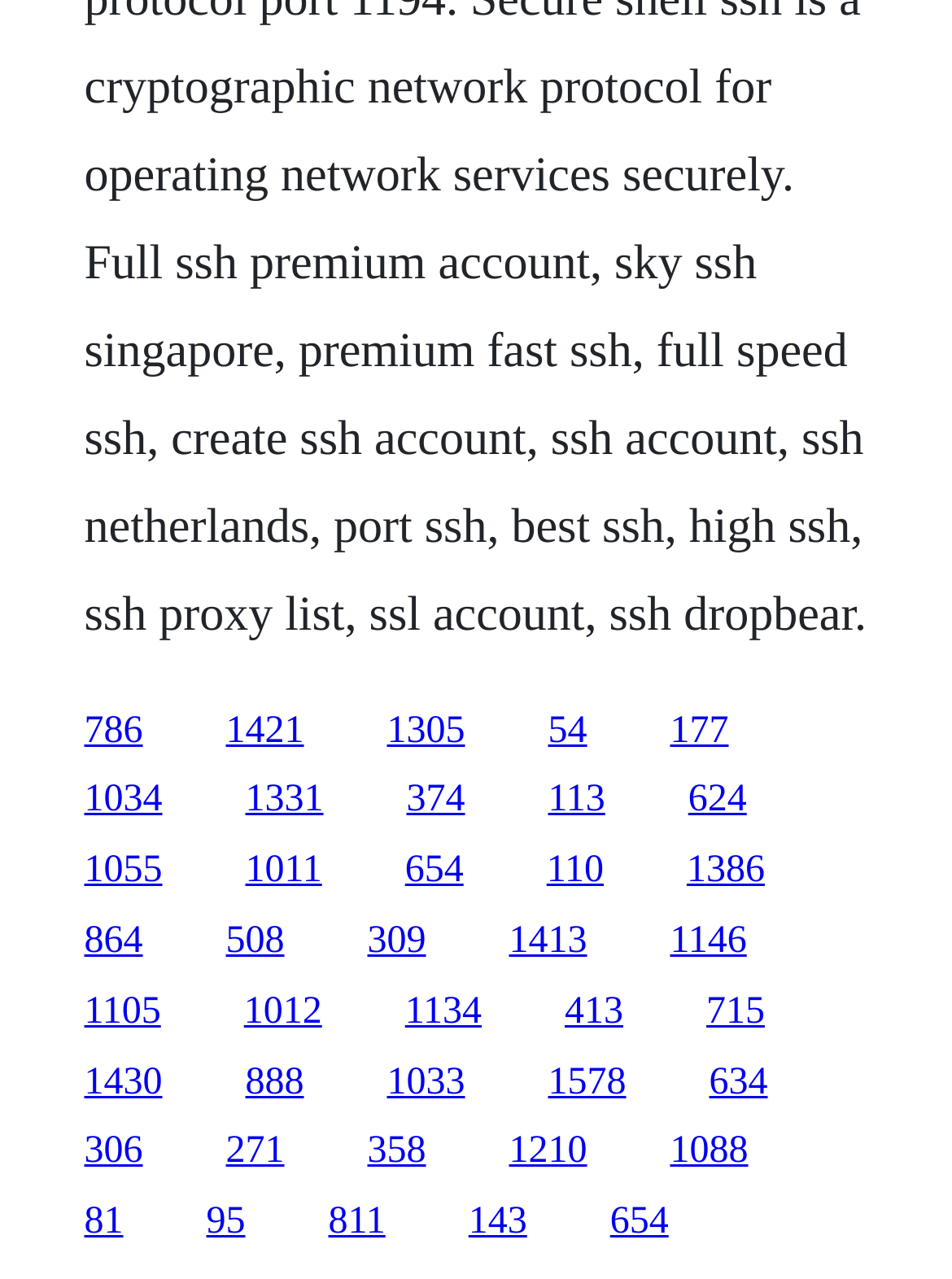Determine the bounding box coordinates for the area you should click to complete the following instruction: "click the first link".

[0.088, 0.555, 0.15, 0.587]